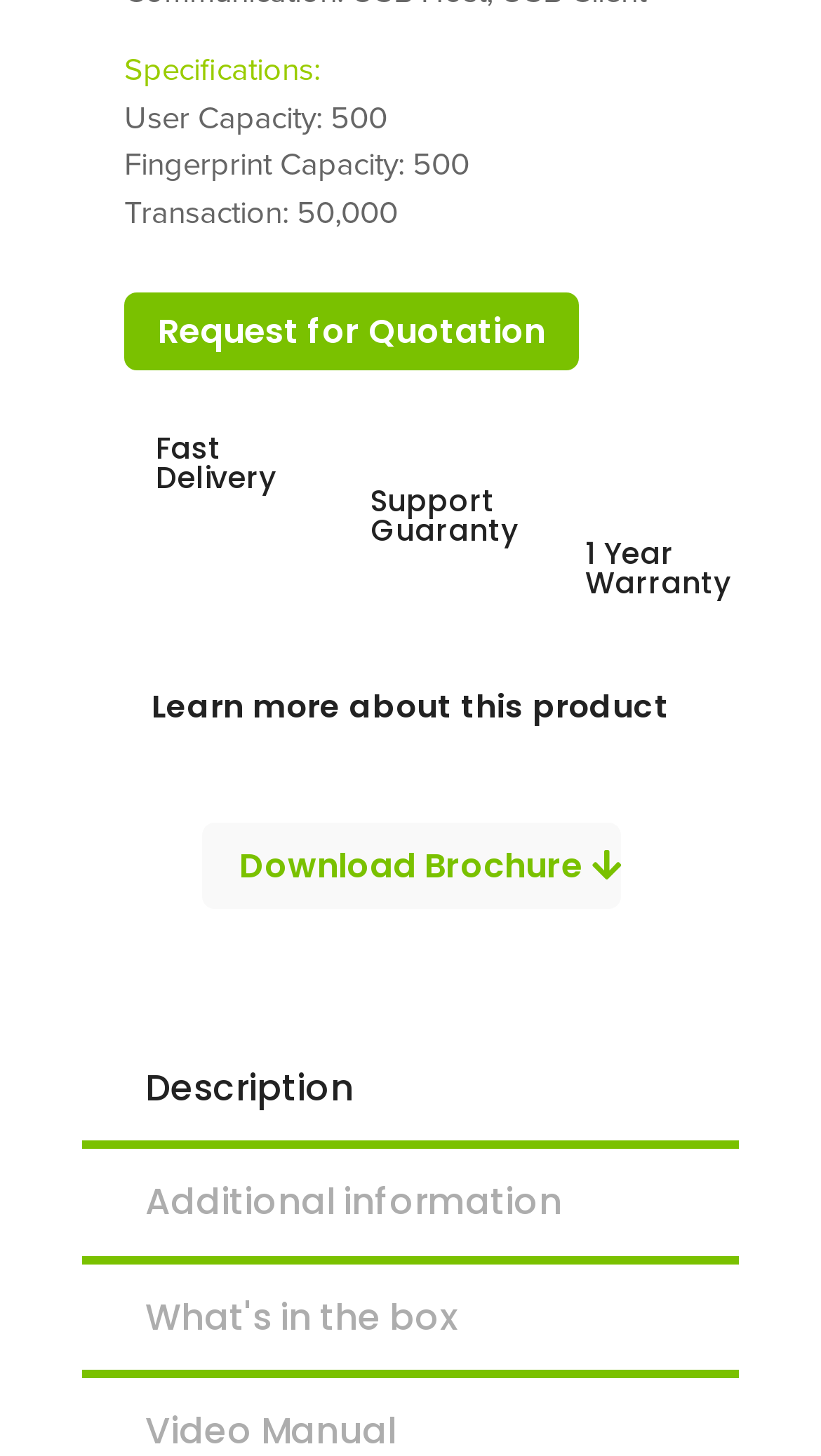Provide the bounding box coordinates of the HTML element described by the text: "Download Brochure". The coordinates should be in the format [left, top, right, bottom] with values between 0 and 1.

[0.245, 0.565, 0.755, 0.624]